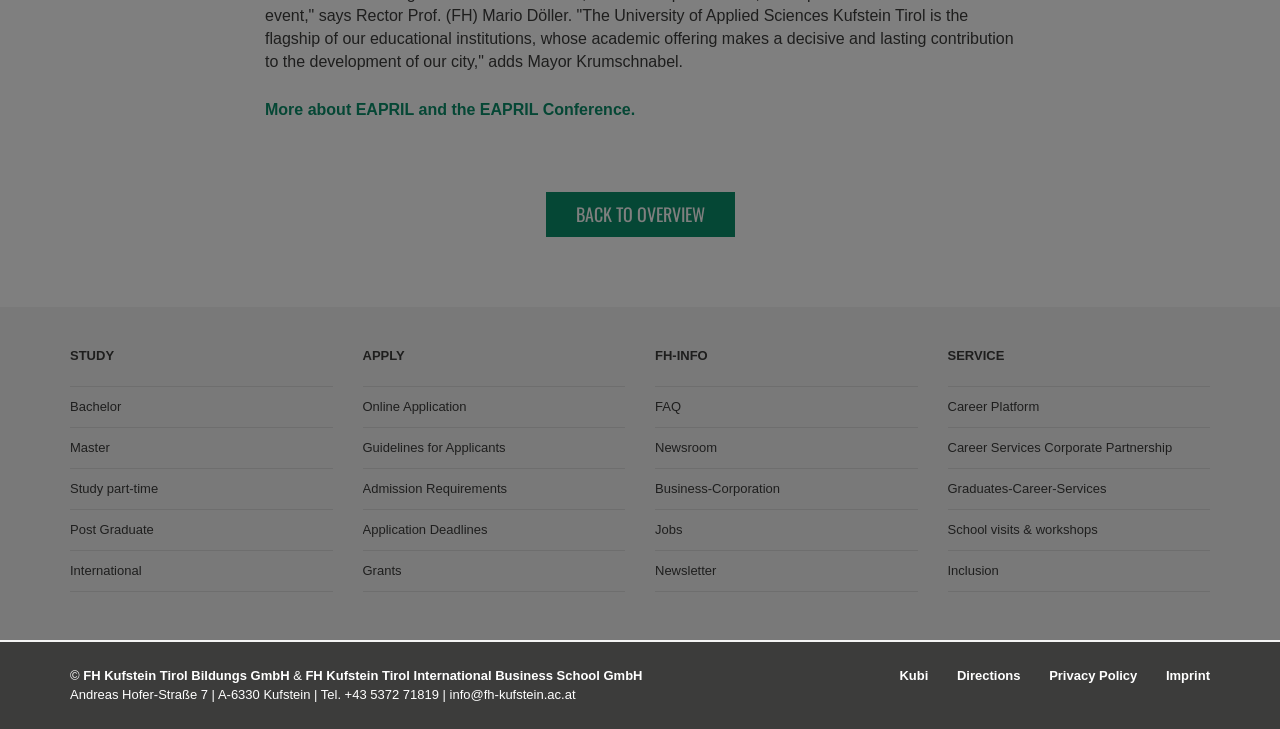What is the main category of study programs?
Please answer the question with a single word or phrase, referencing the image.

Bachelor, Master, etc.